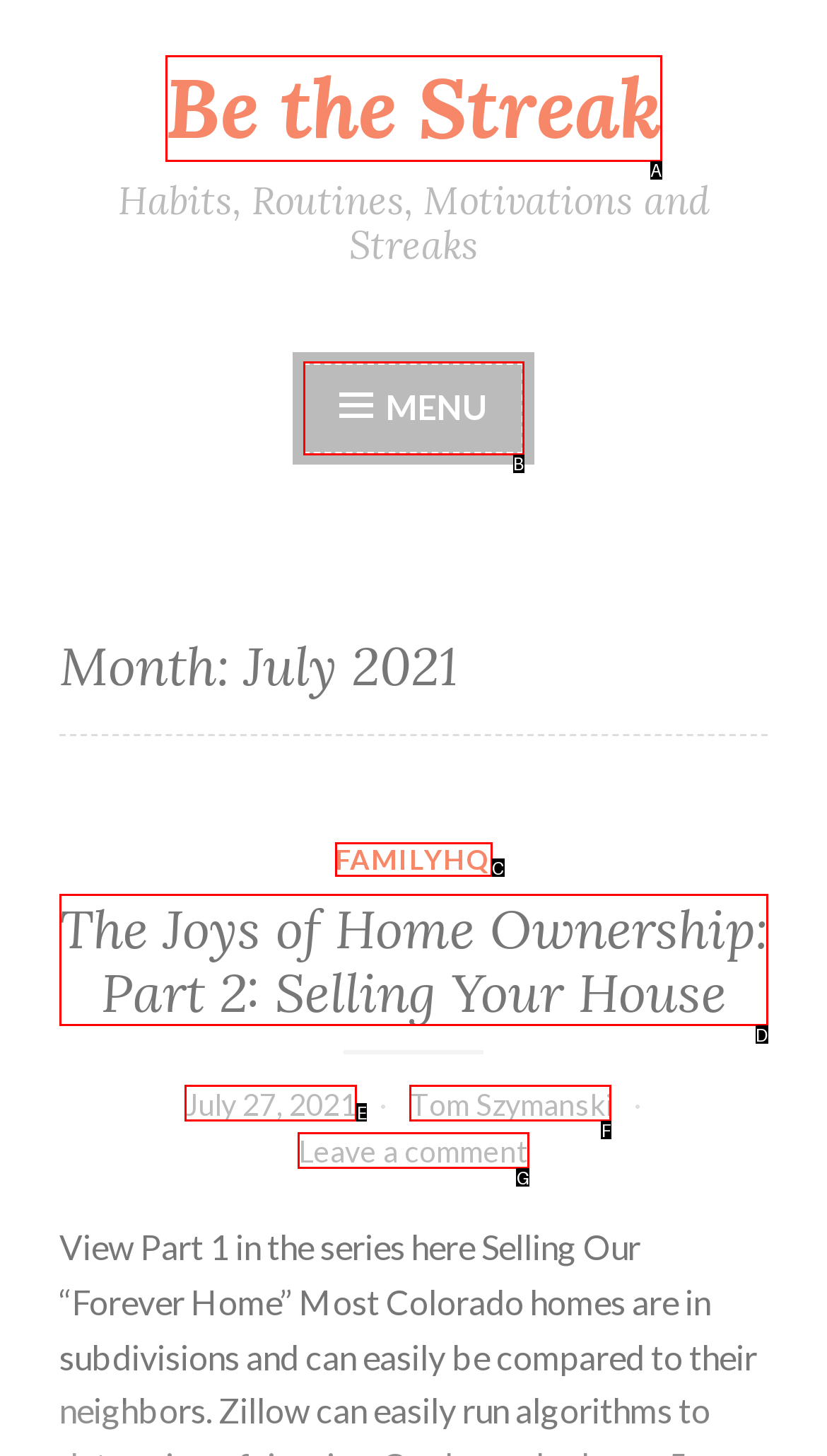Tell me the letter of the HTML element that best matches the description: Contact Us from the provided options.

None